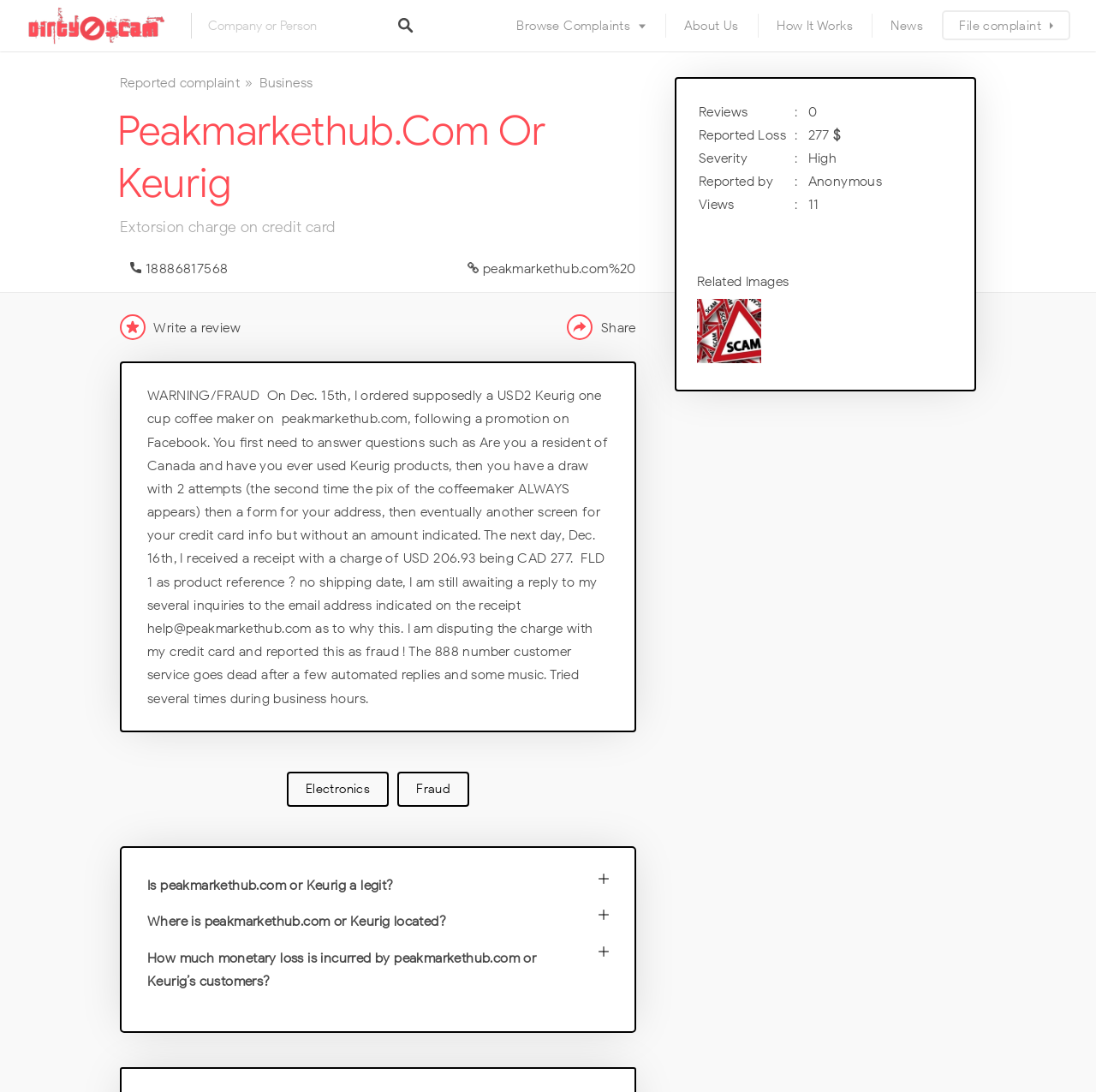Determine which piece of text is the heading of the webpage and provide it.

Peakmarkethub.Com Or Keurig